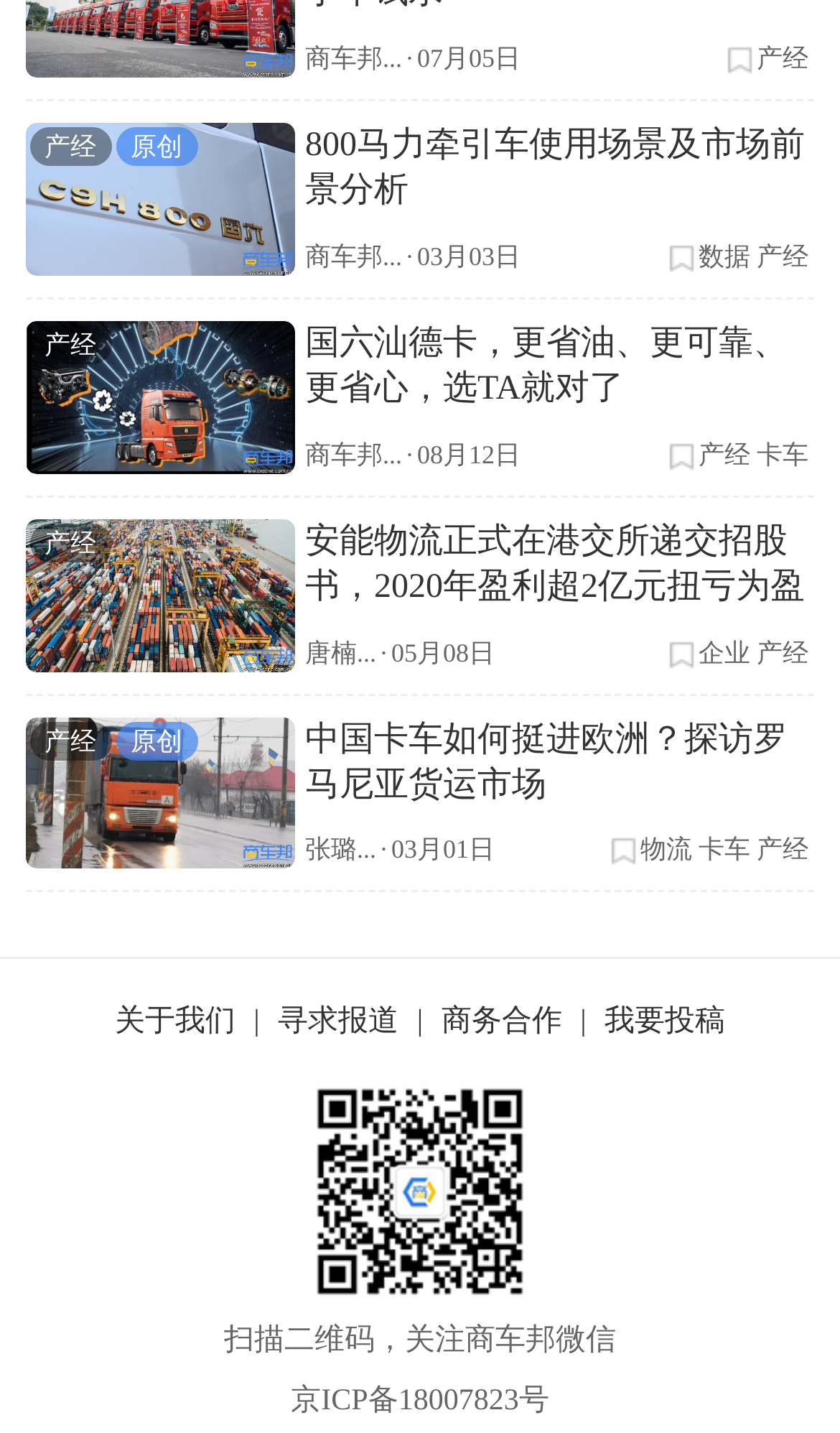Please give a one-word or short phrase response to the following question: 
How many articles are listed on this page?

4